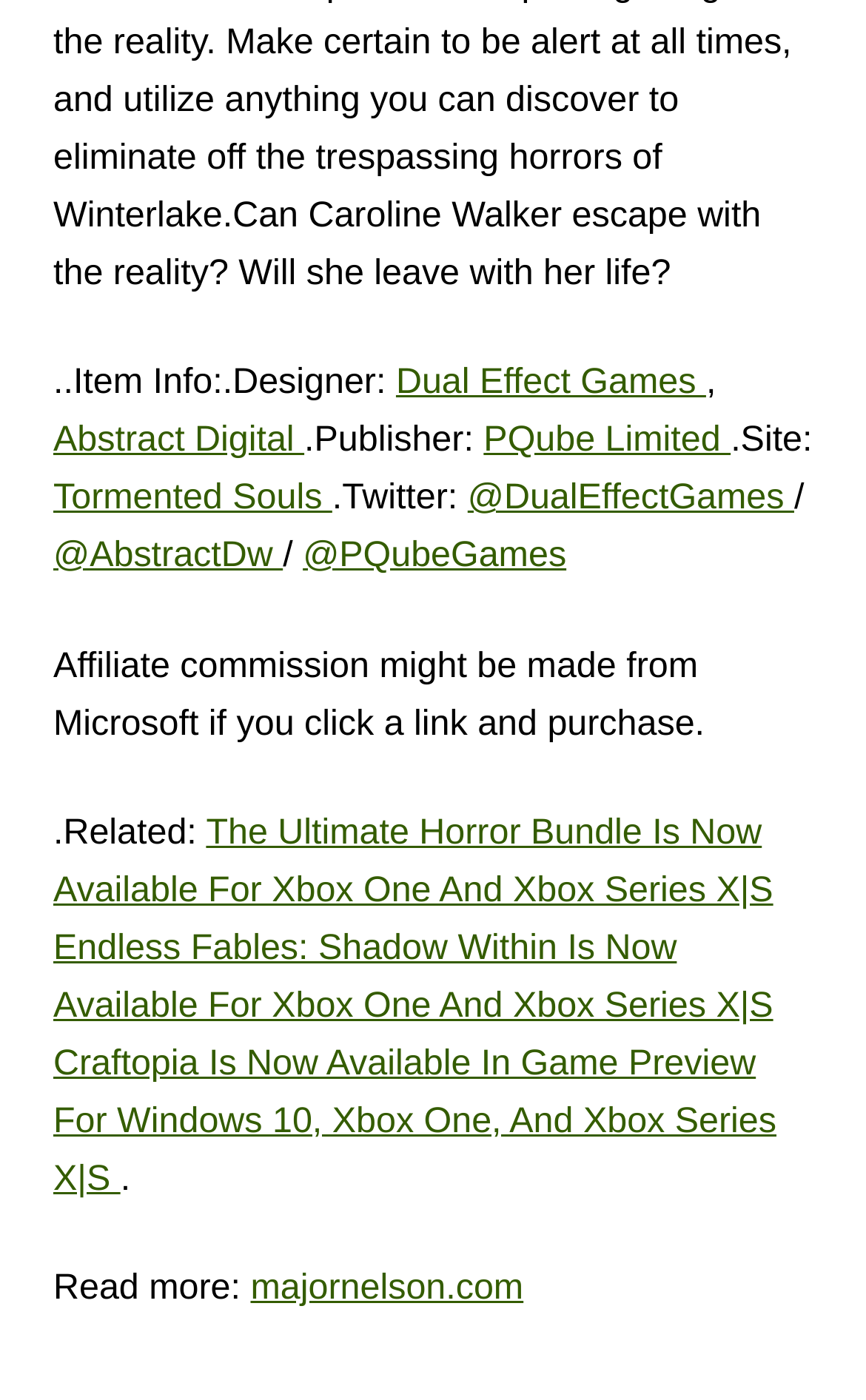Find the bounding box coordinates of the element's region that should be clicked in order to follow the given instruction: "Follow @DualEffectGames on Twitter". The coordinates should consist of four float numbers between 0 and 1, i.e., [left, top, right, bottom].

[0.54, 0.341, 0.917, 0.37]